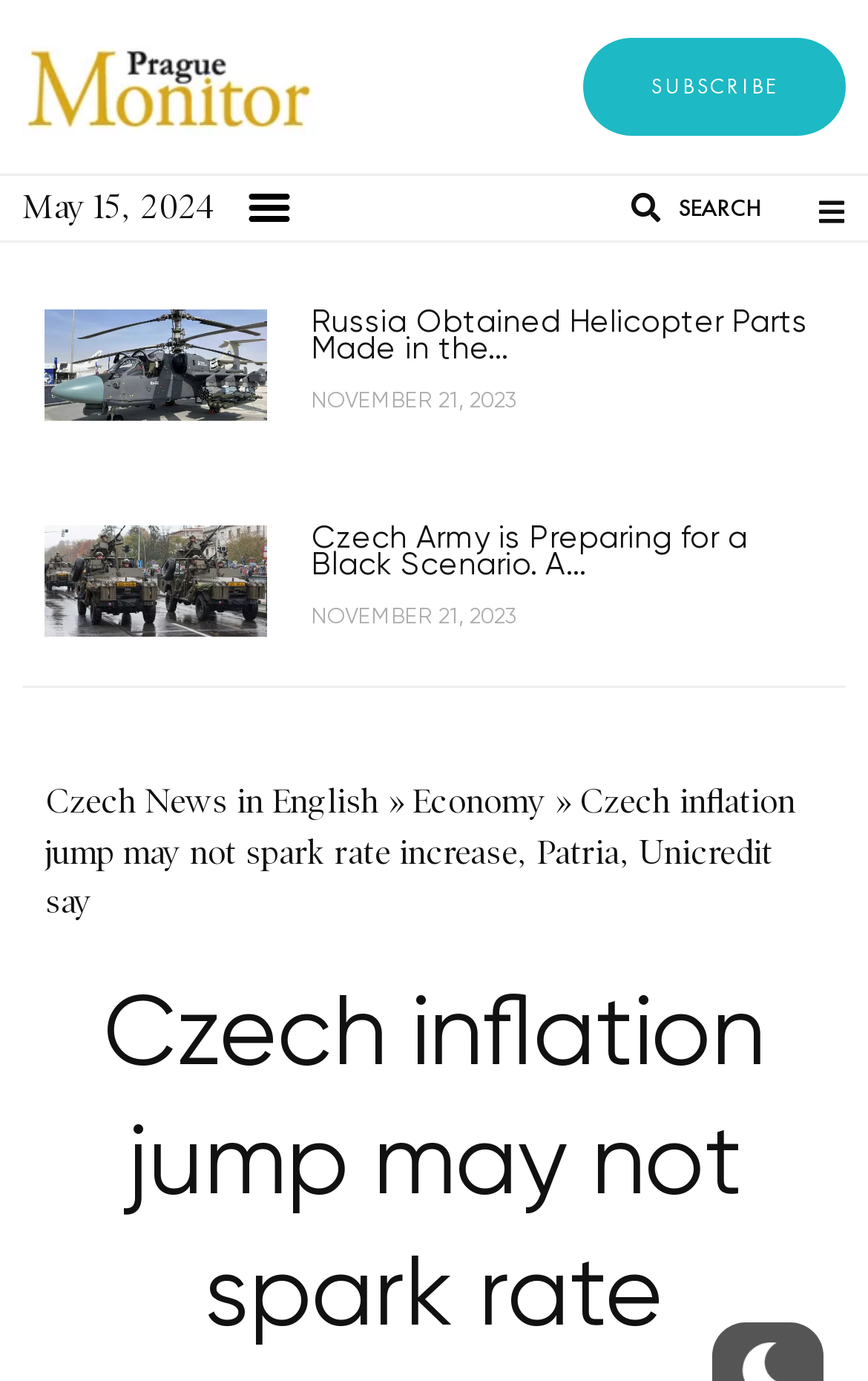Using details from the image, please answer the following question comprehensively:
What is the date of the first article?

I found the StaticText element [674] with the text 'May 15, 2024', which is located near the top of the webpage and appears to be a date. This date is likely associated with the first article.